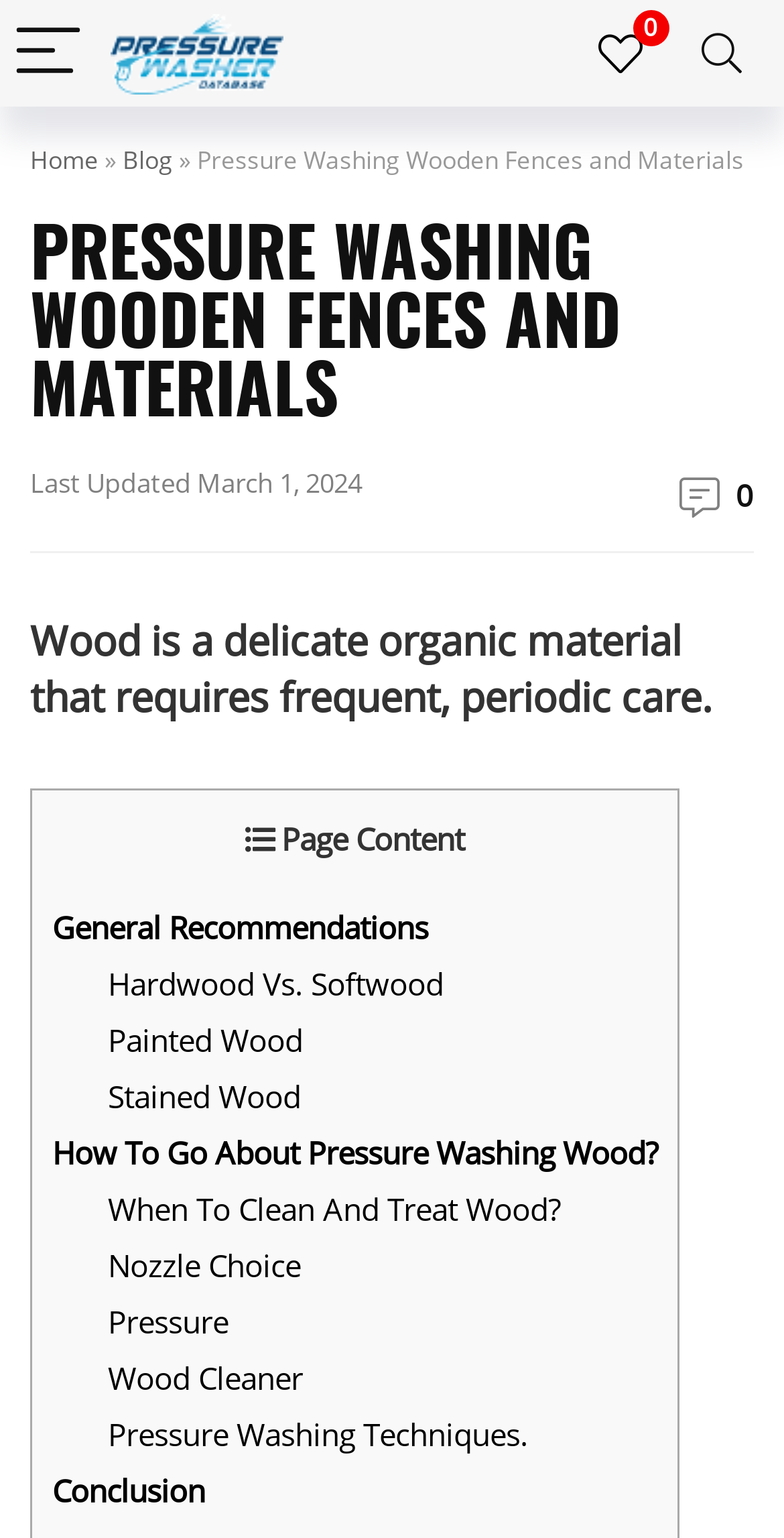How many images are there in the top navigation bar?
Please give a detailed and elaborate answer to the question based on the image.

I counted the number of images in the top navigation bar by looking at the images and noticing that there are two images, one with no description and another with the text 'Pressure Washer Database'.